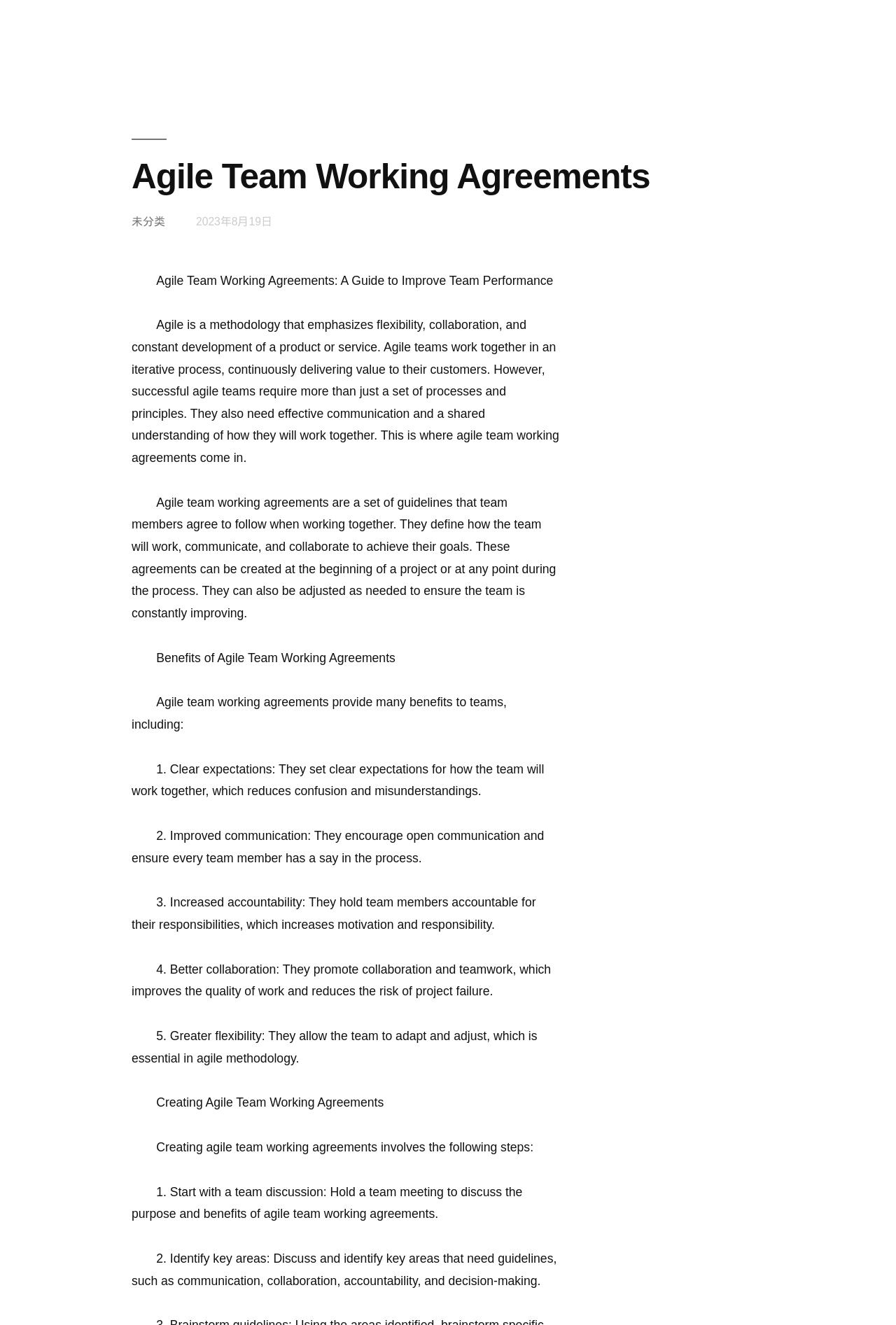How do you create Agile team working agreements?
From the screenshot, supply a one-word or short-phrase answer.

team discussion, identify key areas